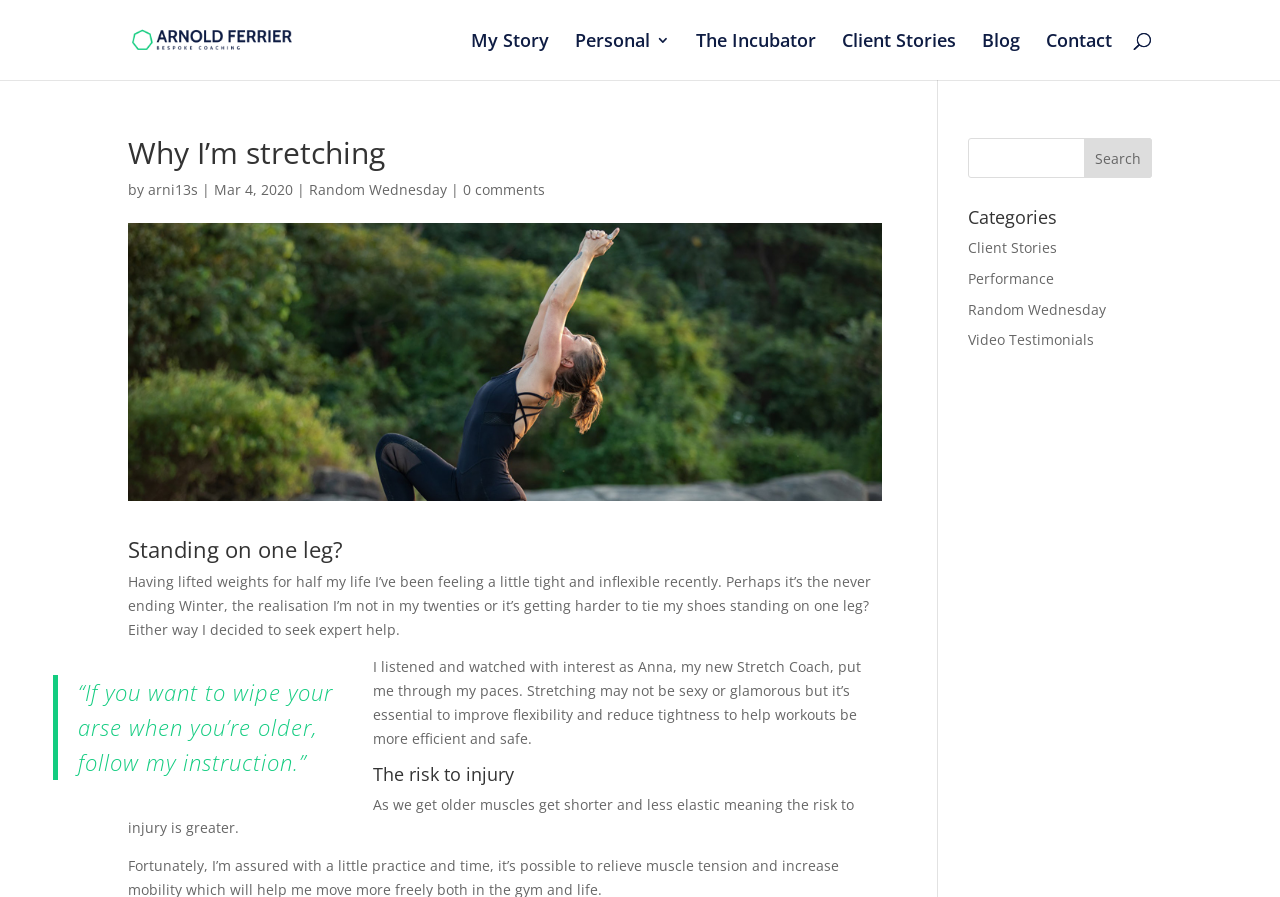Write an extensive caption that covers every aspect of the webpage.

This webpage is about Arnold Ferrier Coaching, with a focus on the author's personal story and blog. At the top, there is a navigation menu with links to "My Story", "Personal 3", "The Incubator", "Client Stories", "Blog", and "Contact". Below the navigation menu, there is a search bar that spans almost the entire width of the page.

The main content of the page is a blog post titled "Why I'm stretching" with a heading that spans about two-thirds of the page width. The post is written by "arni13s" and was published on "Mar 4, 2020". There is a link to "Random Wednesday" and "0 comments" below the post title.

The blog post itself is divided into sections, with headings "Standing on one leg?", "The risk to injury", and others. The text describes the author's experience with weightlifting and feeling tight and inflexible, leading them to seek expert help from a Stretch Coach. The post also includes a blockquote with a quote about the importance of stretching.

On the right side of the page, there is a search bar and a list of categories, including "Client Stories", "Performance", "Random Wednesday", and "Video Testimonials". At the bottom right corner of the page, there are three social media links represented by icons.

There are no images on the page except for the logo of "Arnold Ferrier Coaching" at the top left corner and the social media icons at the bottom right corner.